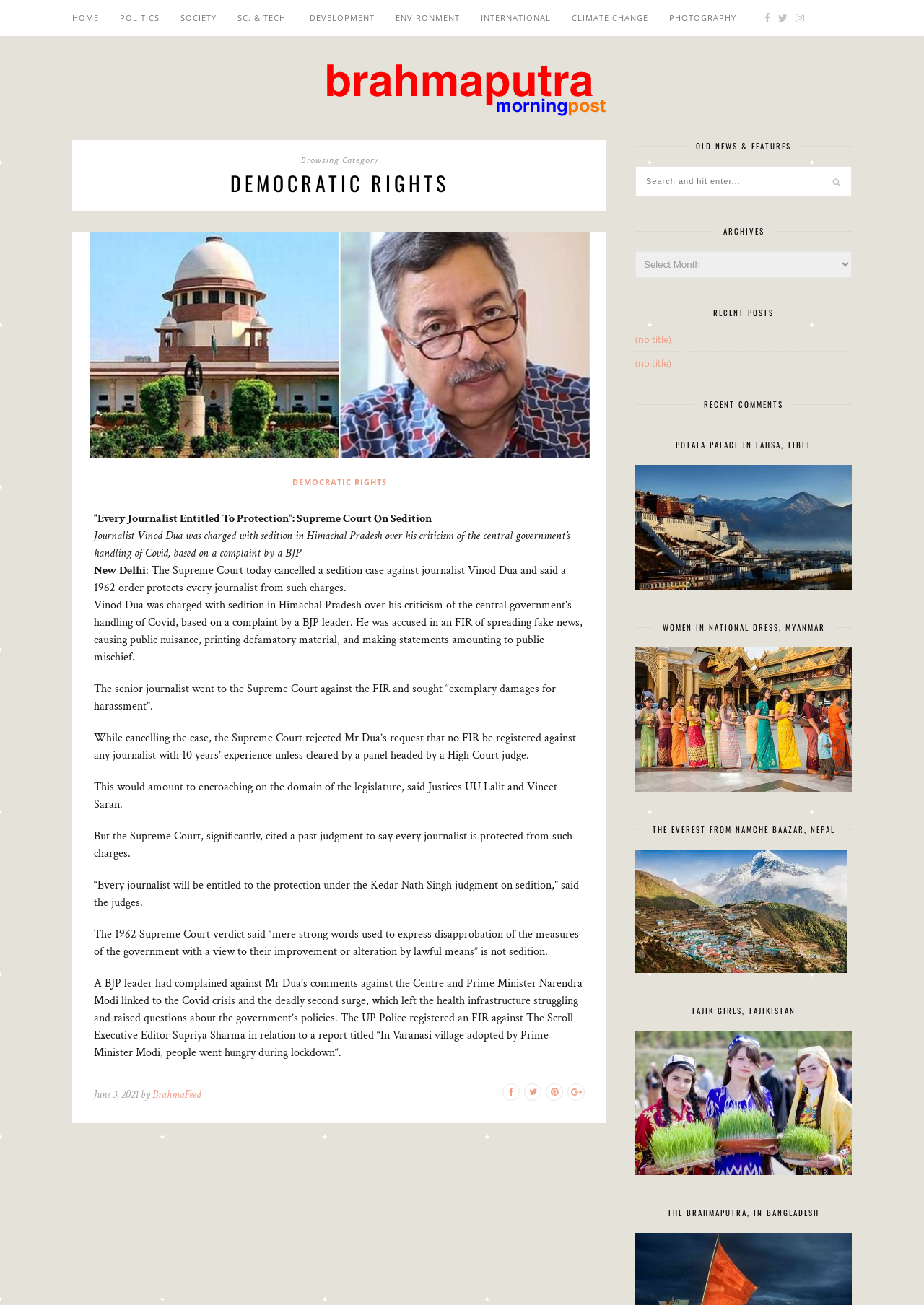Determine the bounding box coordinates of the UI element described by: "Home".

[0.078, 0.0, 0.107, 0.028]